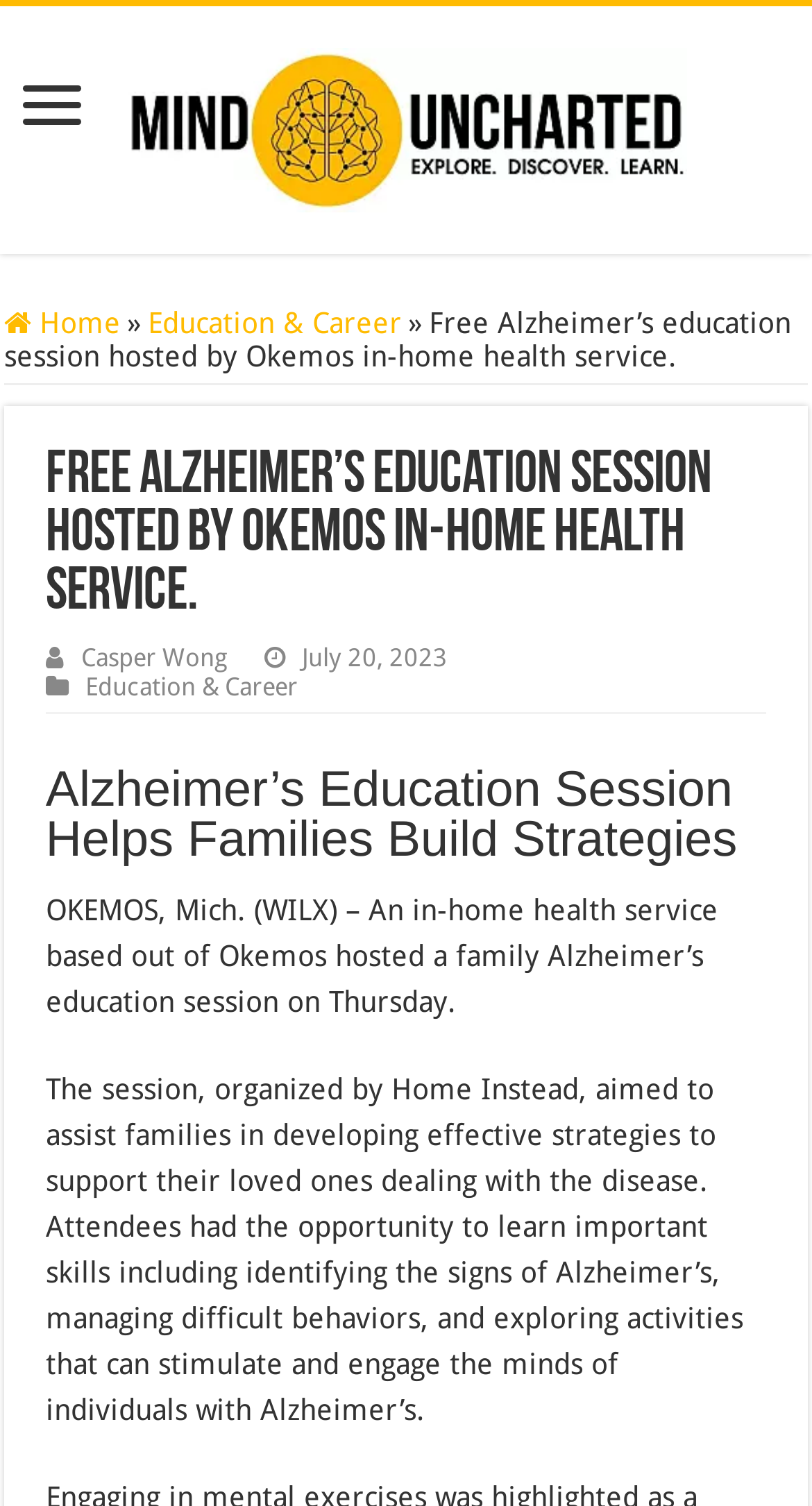Look at the image and answer the question in detail:
What is the date of the Alzheimer's education session?

I found the answer by looking at the text content of the webpage, specifically the sentence 'OKEMOS, Mich. (WILX) – An in-home health service based out of Okemos hosted a family Alzheimer’s education session on Thursday.' which mentions the day of the week, and then I found the specific date 'July 20, 2023' in another sentence.